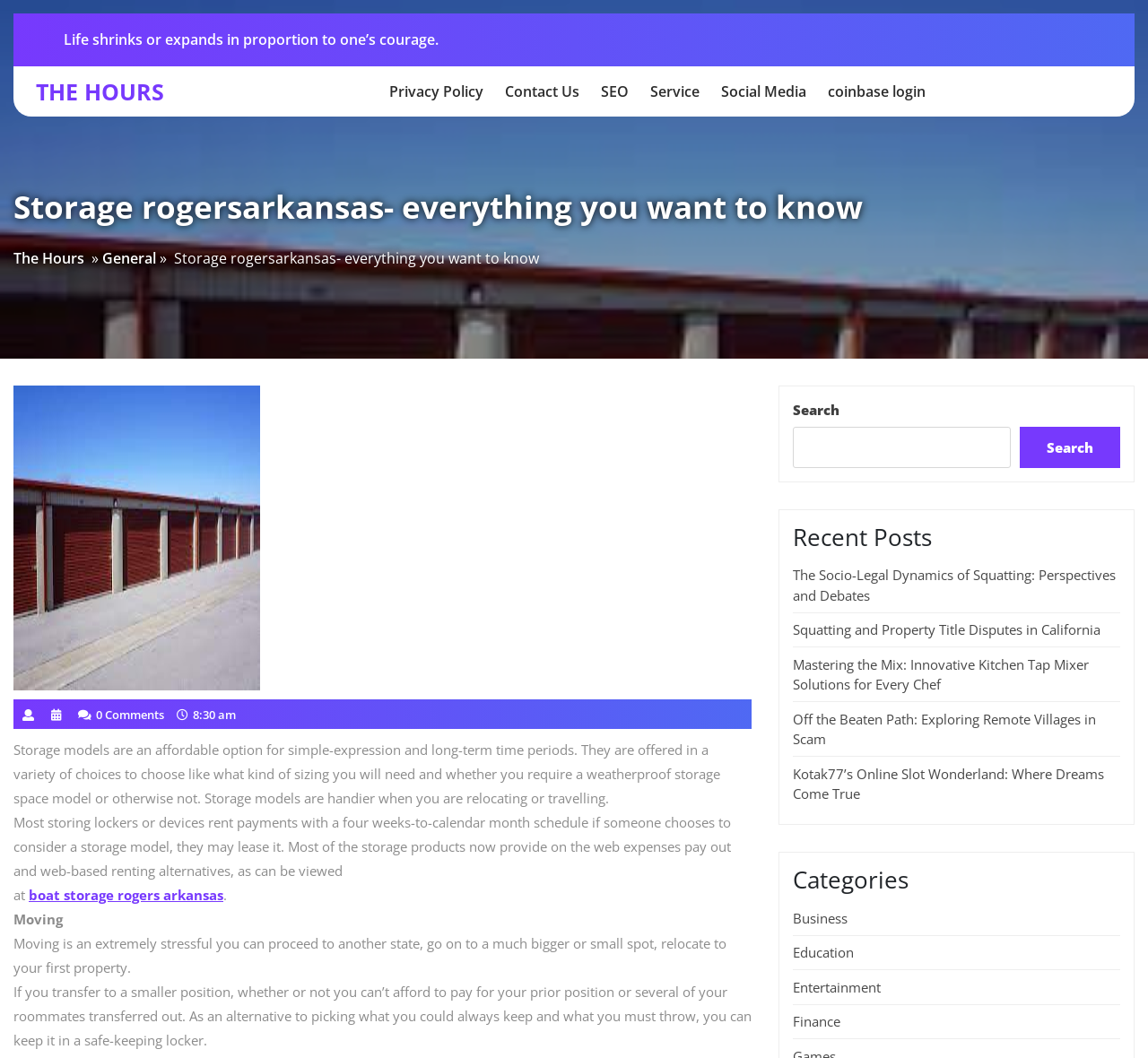Please determine and provide the text content of the webpage's heading.

Storage rogersarkansas- everything you want to know